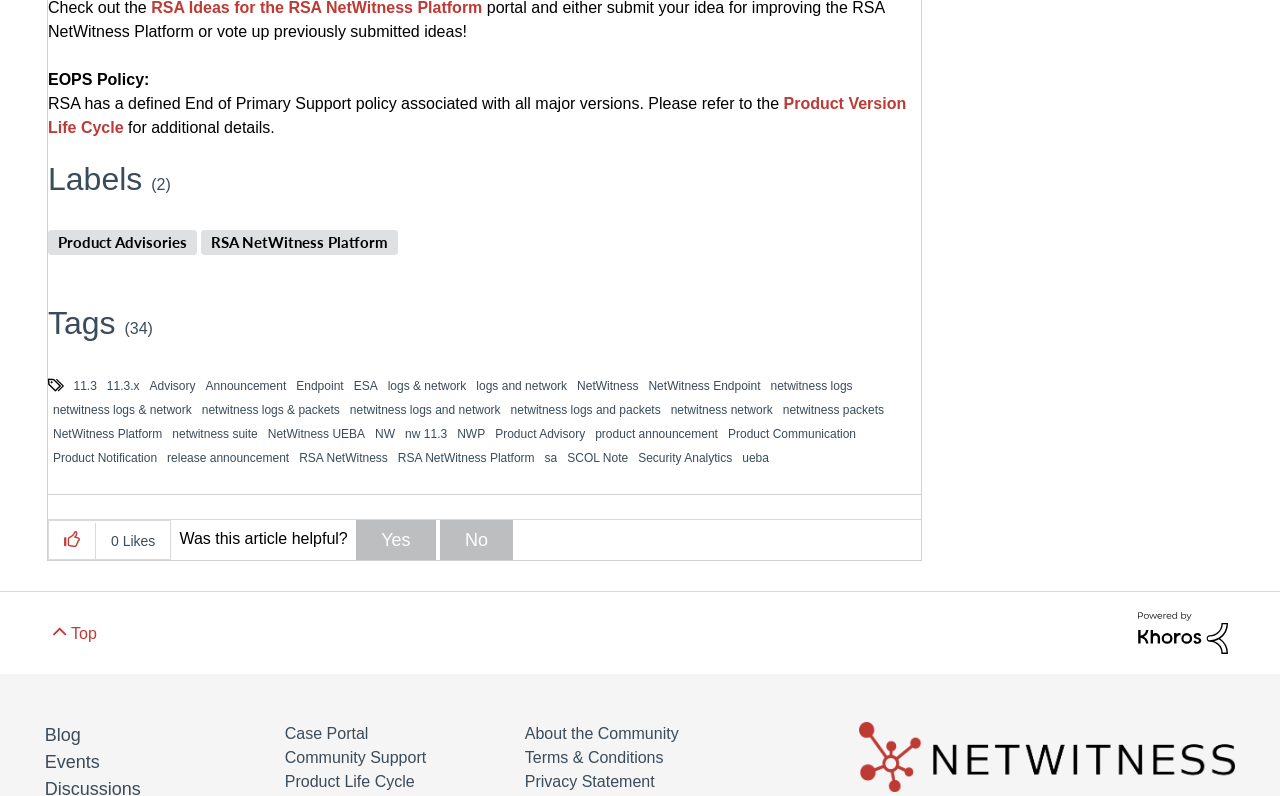What is the purpose of the button 'Click here to give likes to this post'?
Refer to the image and provide a one-word or short phrase answer.

To give likes to the post